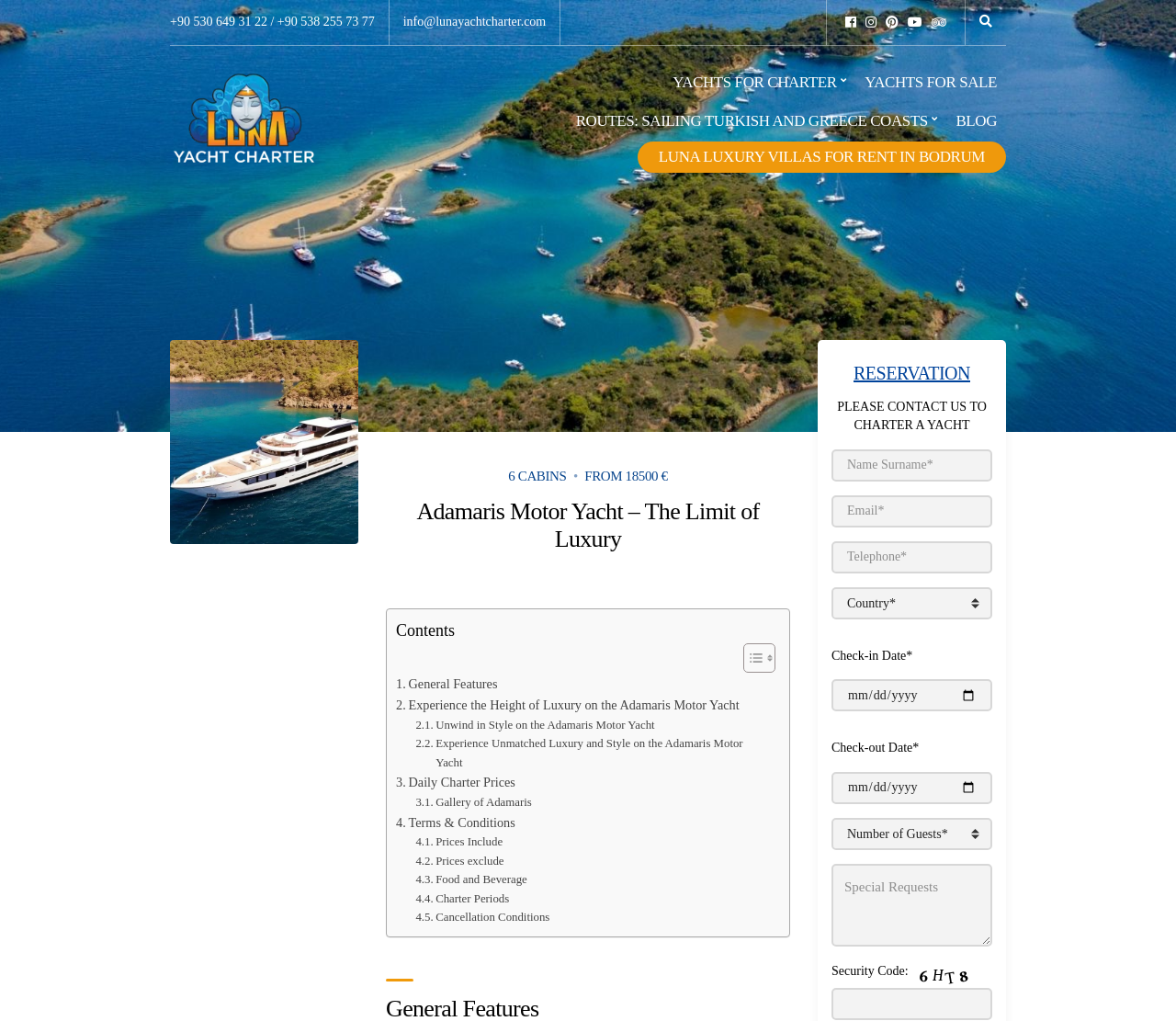Please determine the bounding box of the UI element that matches this description: Intro. The coordinates should be given as (top-left x, top-left y, bottom-right x, bottom-right y), with all values between 0 and 1.

[0.145, 0.542, 0.305, 0.574]